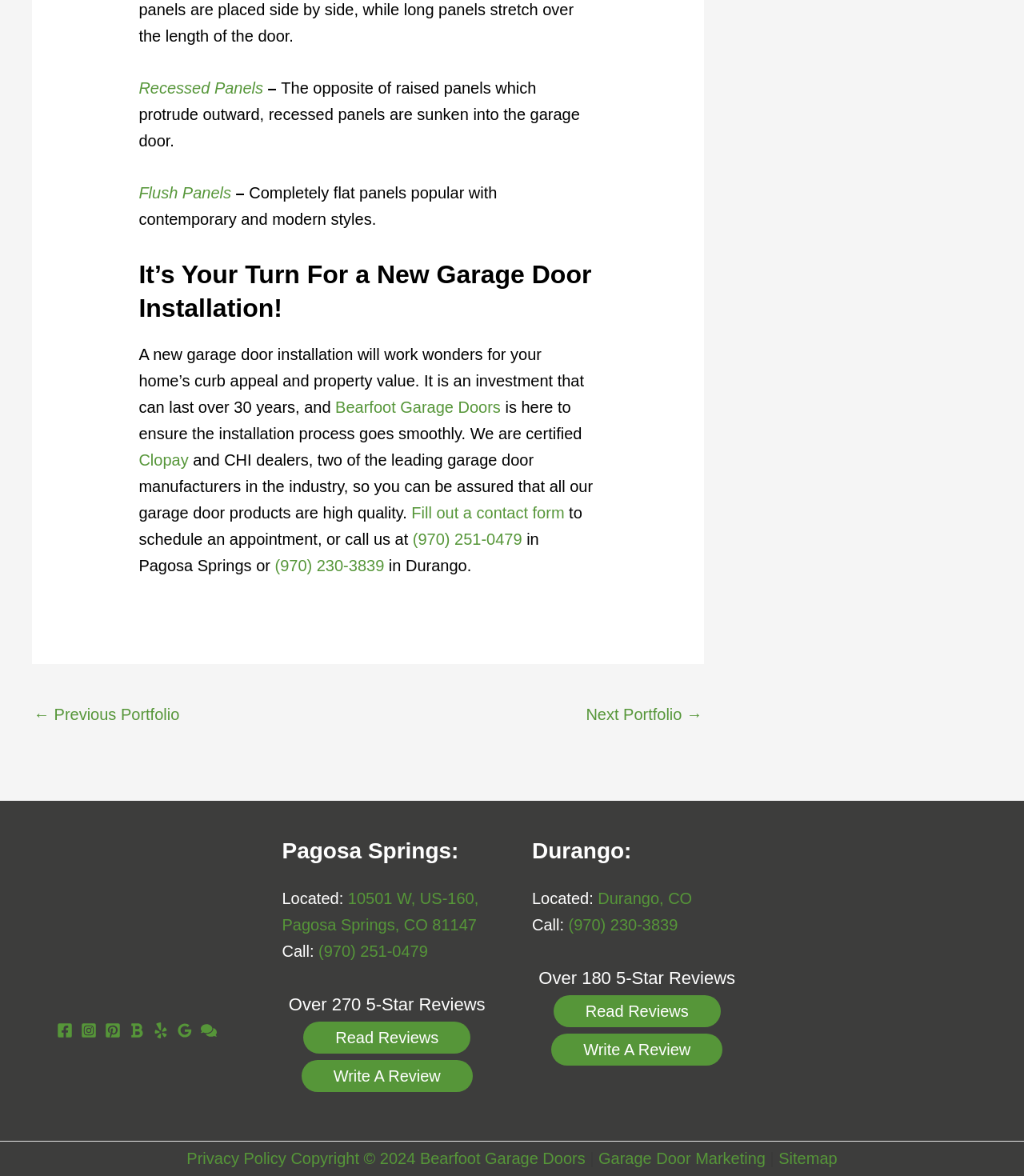Please provide a comprehensive response to the question based on the details in the image: What is the phone number for Pagosa Springs?

The phone number for Pagosa Springs can be found in the contact information section of the webpage, which is (970) 251-0479.